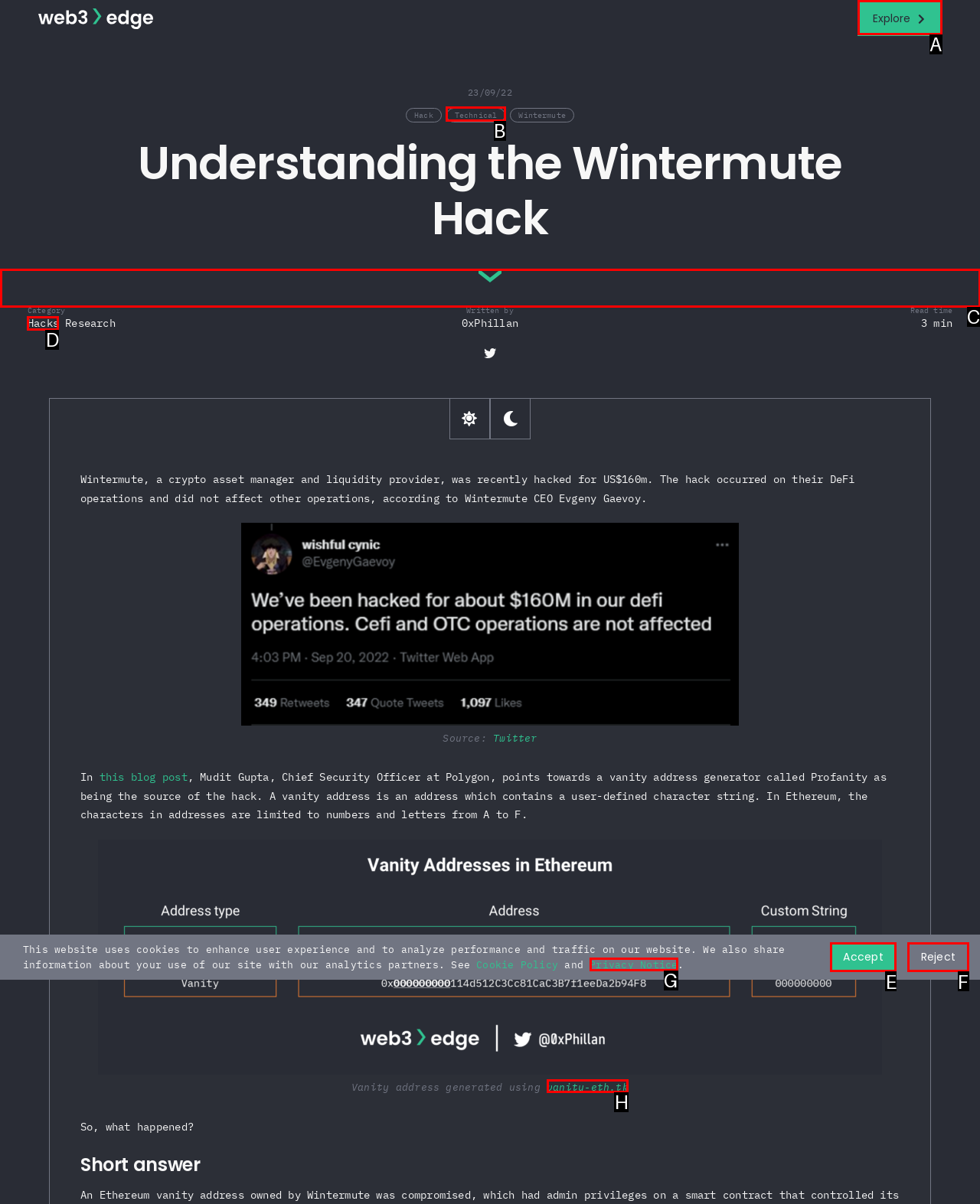Select the letter of the UI element you need to click on to fulfill this task: Click the link to learn more about Hacks. Write down the letter only.

D